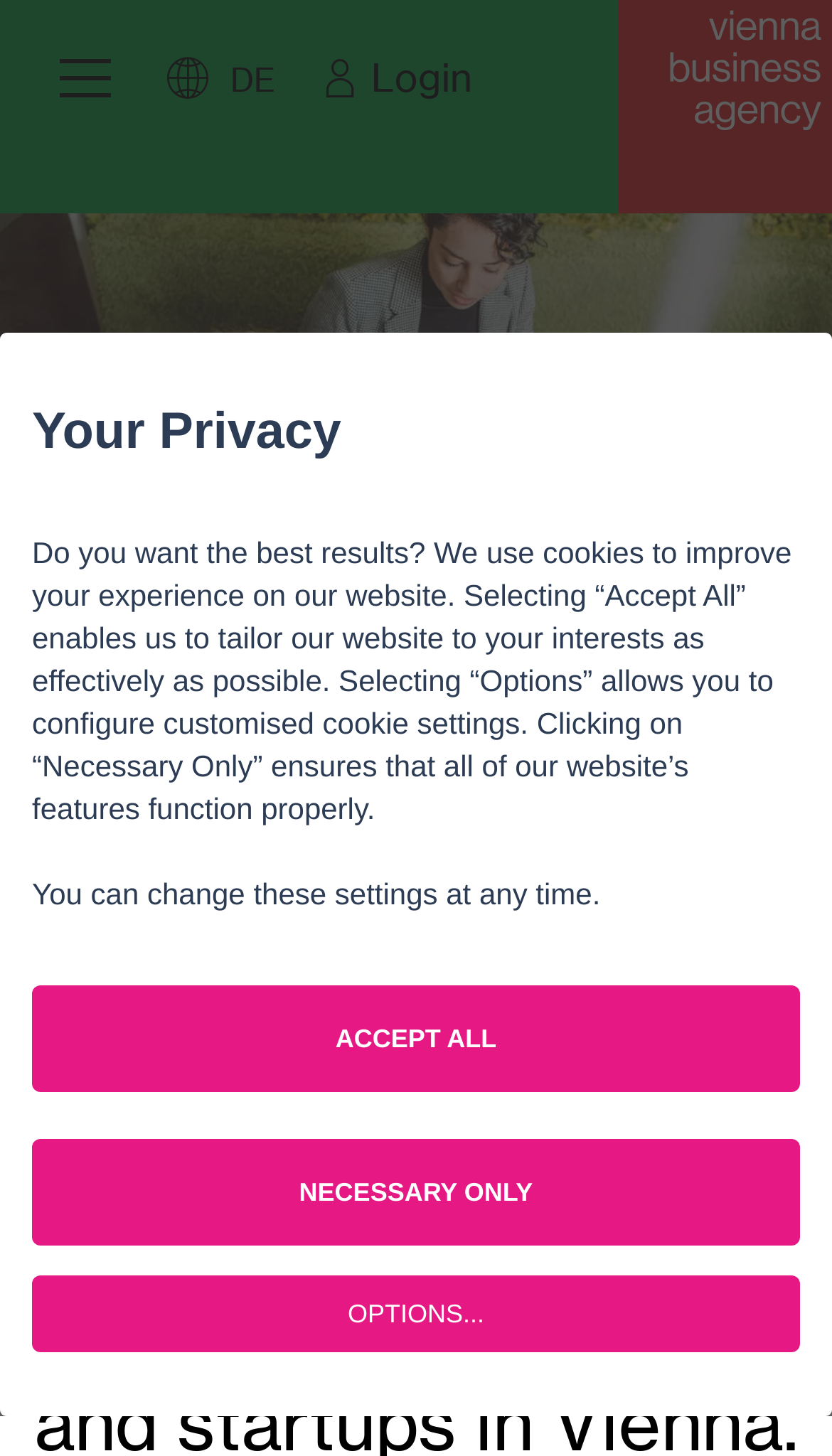Please identify the bounding box coordinates of the element I should click to complete this instruction: 'Click the 'Take me home' link'. The coordinates should be given as four float numbers between 0 and 1, like this: [left, top, right, bottom].

[0.744, 0.0, 1.0, 0.146]